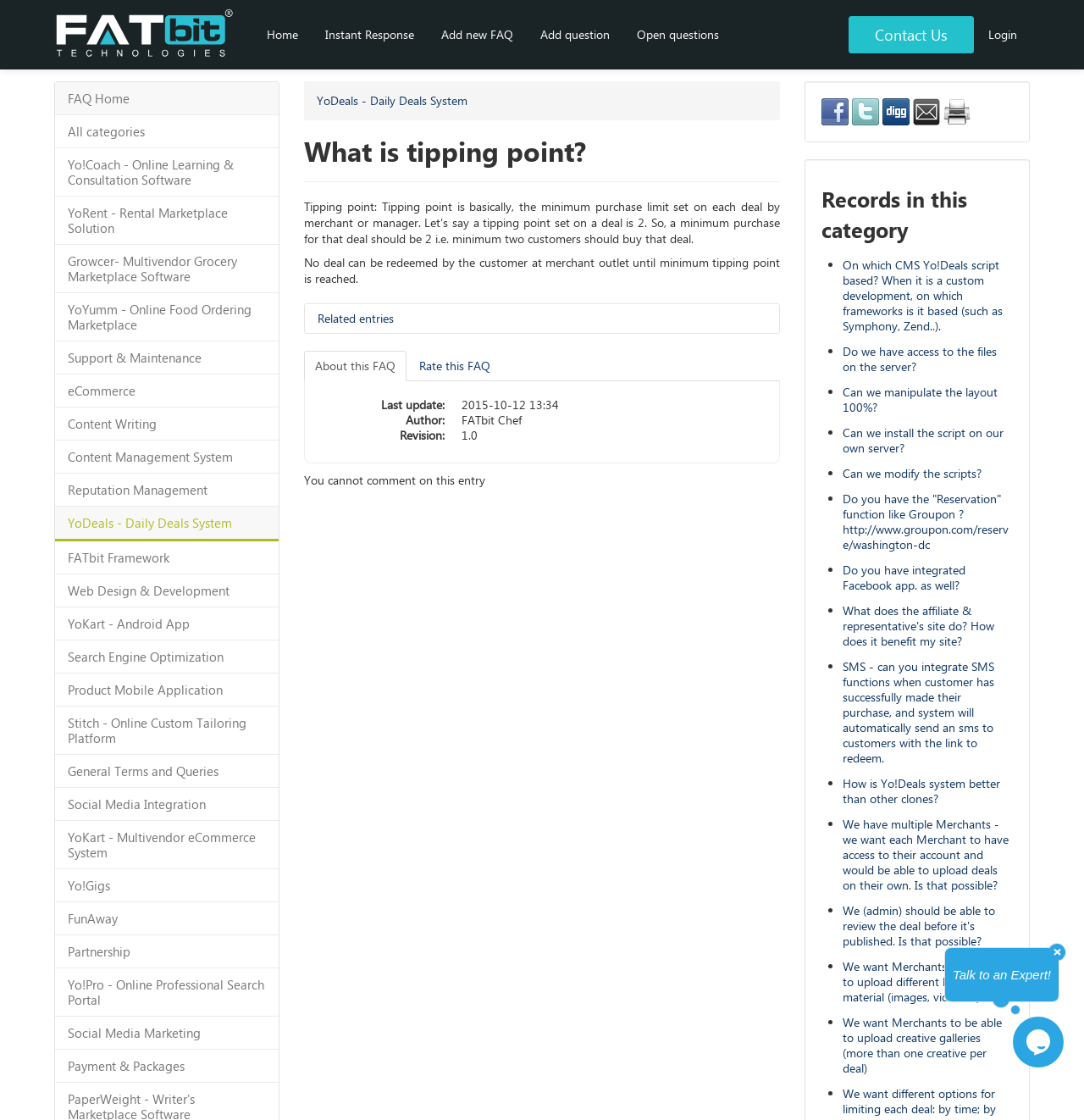Please provide the bounding box coordinates in the format (top-left x, top-left y, bottom-right x, bottom-right y). Remember, all values are floating point numbers between 0 and 1. What is the bounding box coordinate of the region described as: eCommerce

[0.051, 0.334, 0.257, 0.364]